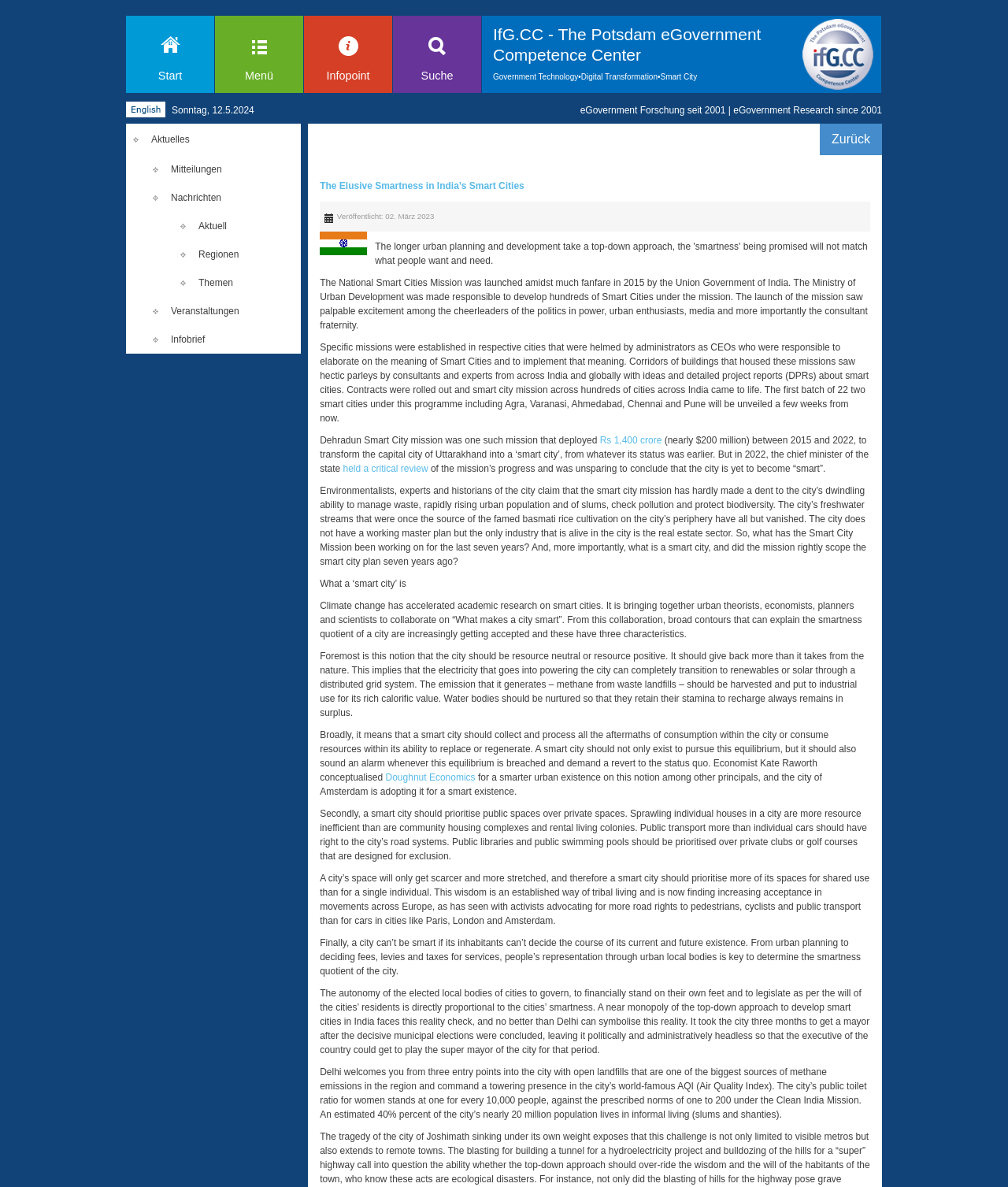Bounding box coordinates are given in the format (top-left x, top-left y, bottom-right x, bottom-right y). All values should be floating point numbers between 0 and 1. Provide the bounding box coordinate for the UI element described as: Evaluation License Request

None